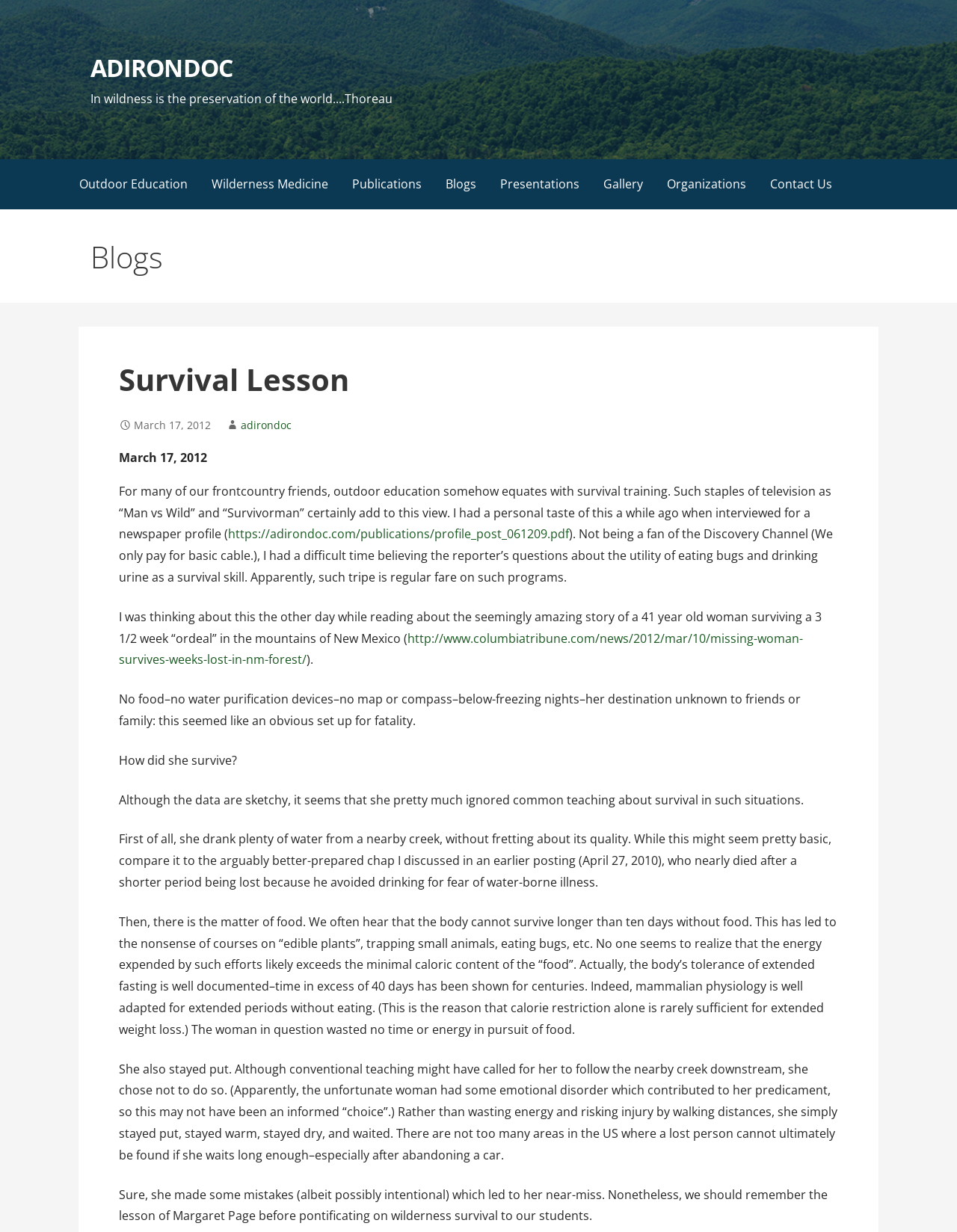Provide a single word or phrase to answer the given question: 
What is the quote on the top of the webpage?

In wildness is the preservation of the world....Thoreau